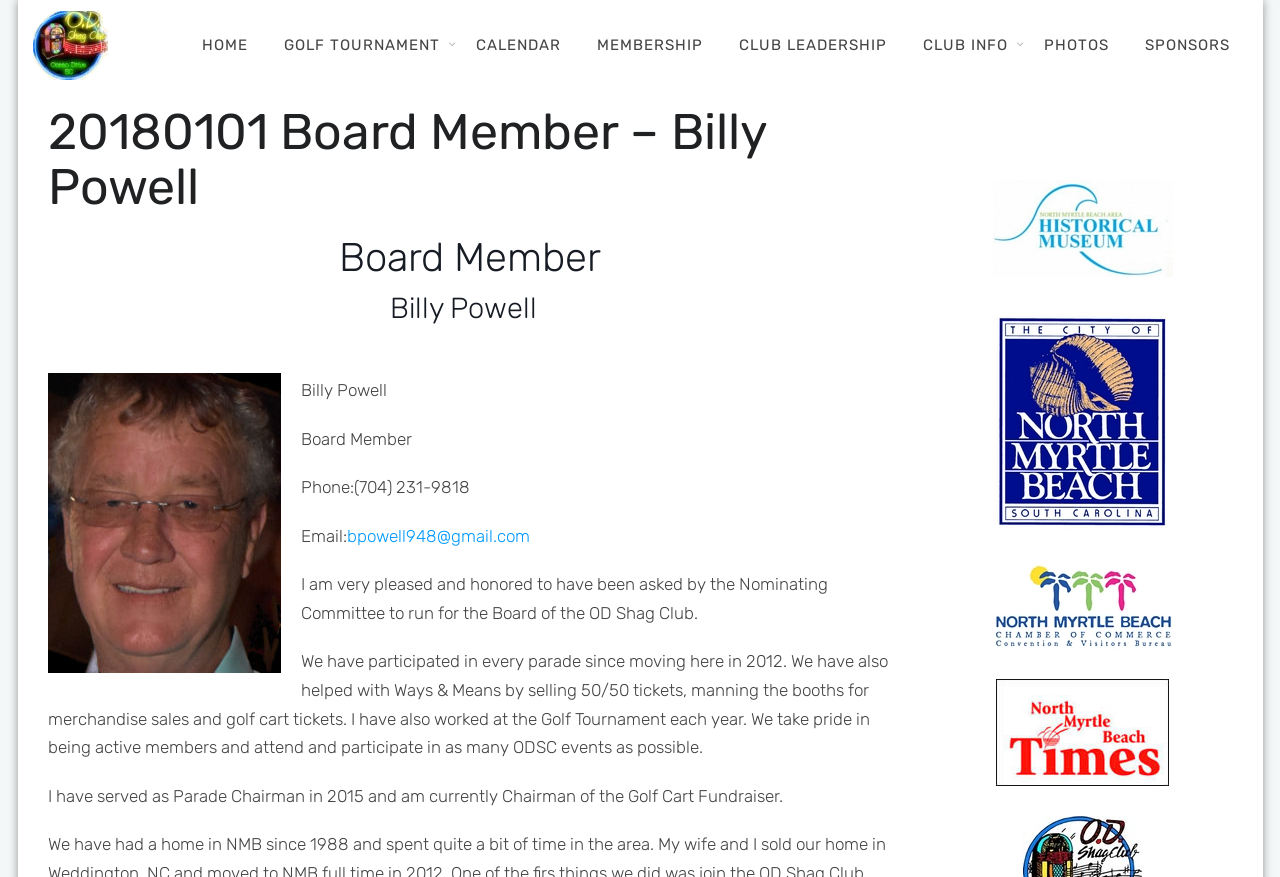Can you find the bounding box coordinates of the area I should click to execute the following instruction: "Go to the GOLF TOURNAMENT page"?

[0.207, 0.038, 0.357, 0.065]